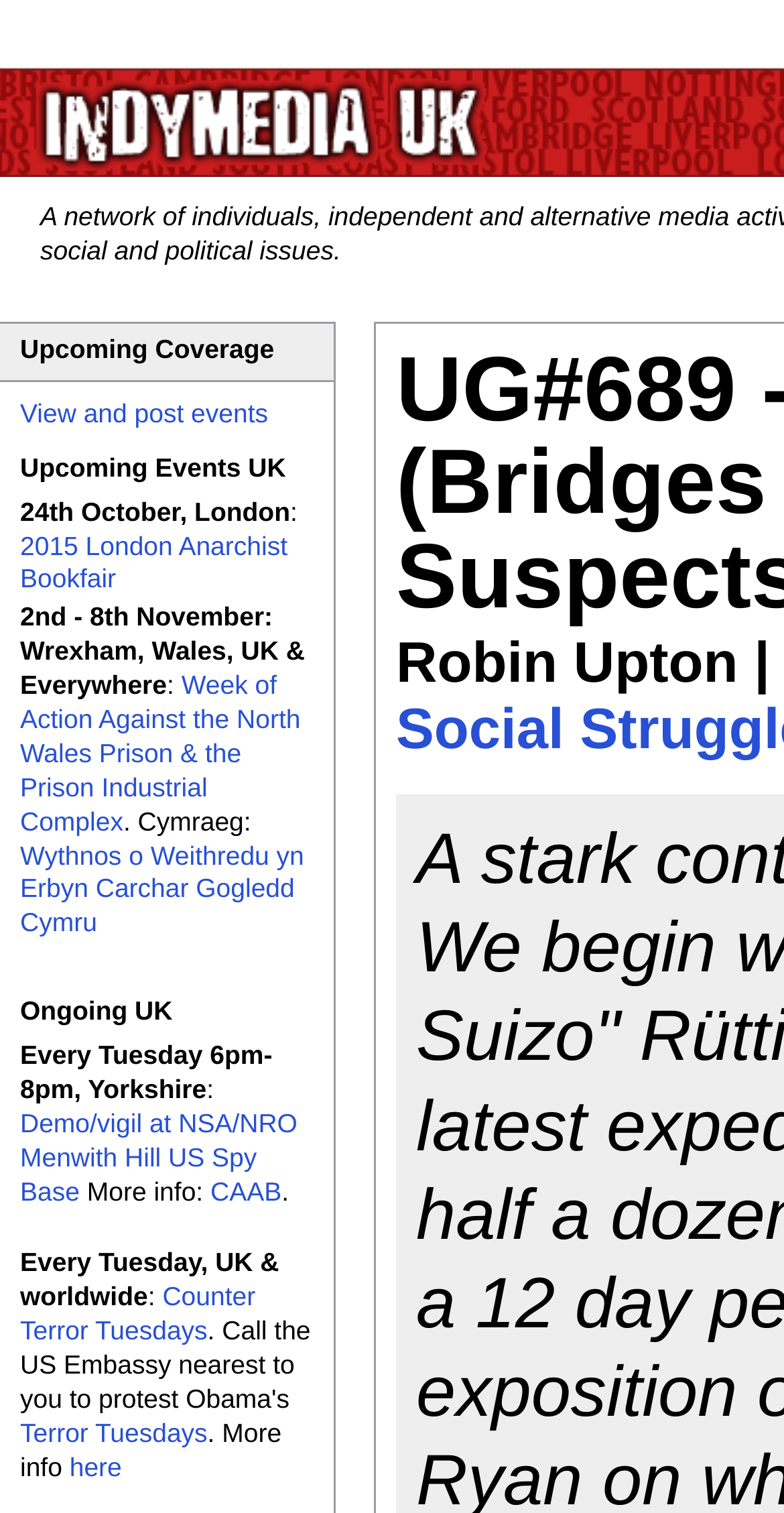Provide the bounding box coordinates for the area that should be clicked to complete the instruction: "Learn more about 2015 London Anarchist Bookfair".

[0.026, 0.35, 0.367, 0.393]